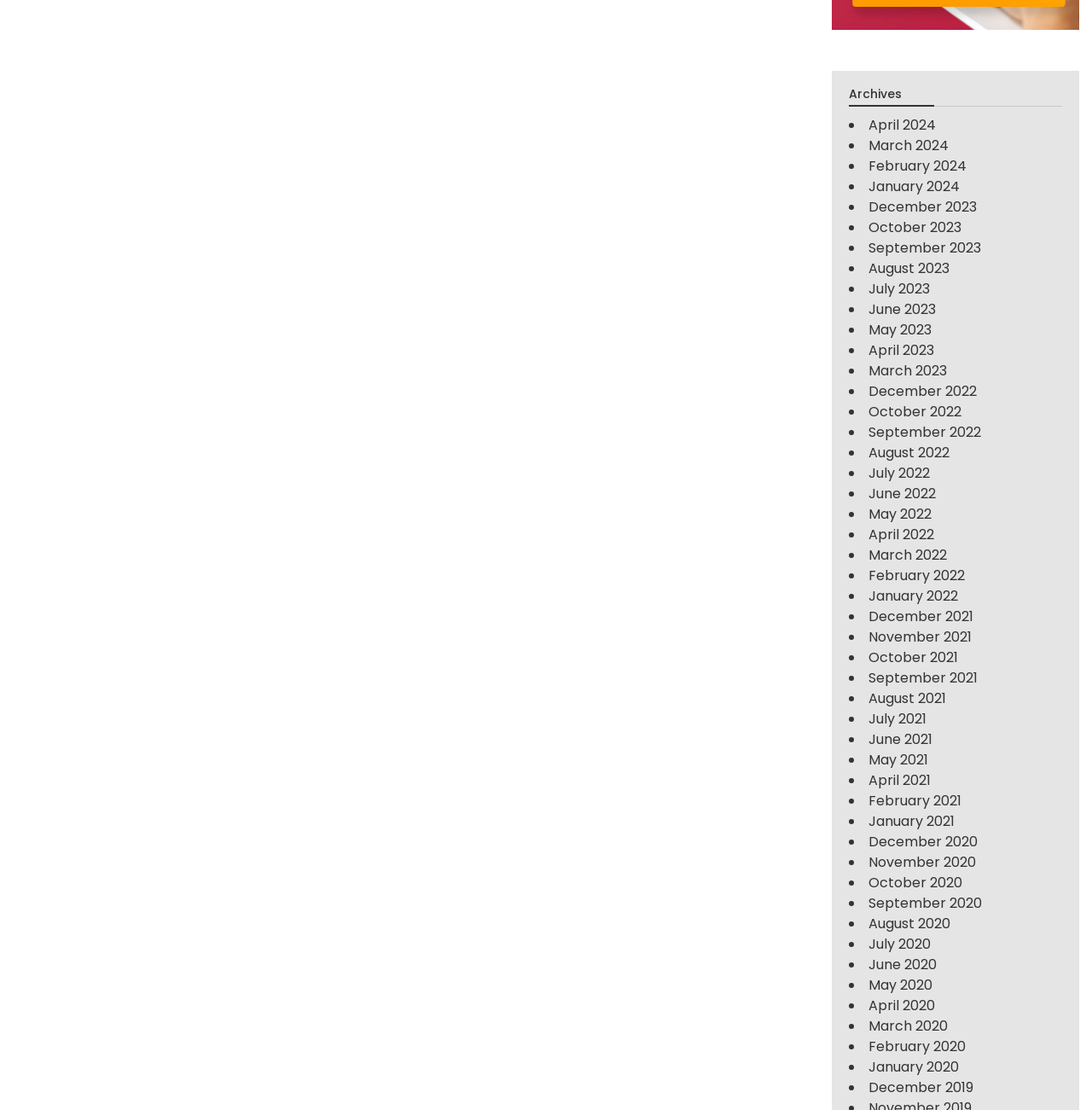Please locate the bounding box coordinates of the element that should be clicked to complete the given instruction: "view December 2022 archives".

[0.795, 0.343, 0.895, 0.361]